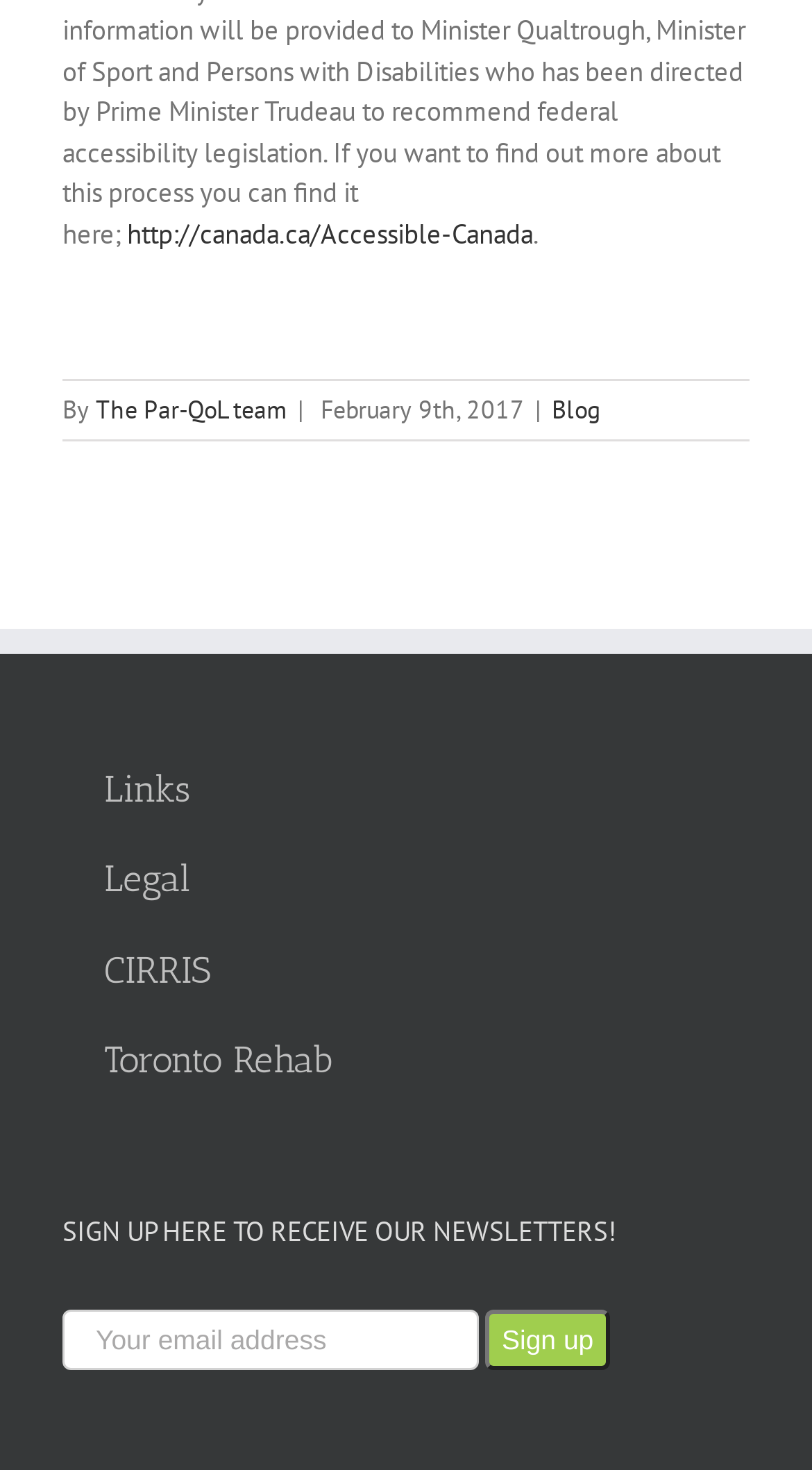Locate the bounding box coordinates of the segment that needs to be clicked to meet this instruction: "Go to Financial Mathematics Example".

None